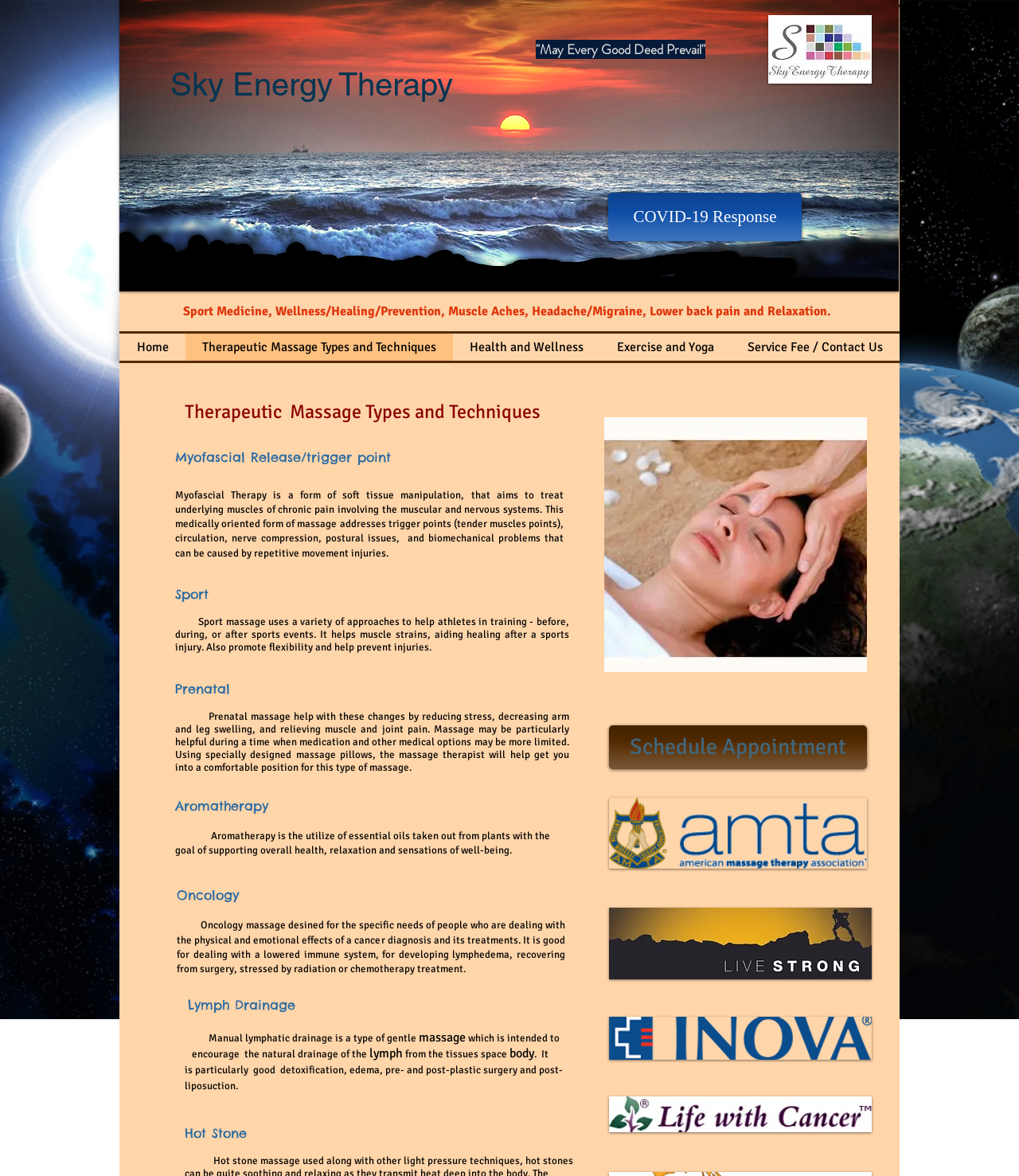Please give a succinct answer to the question in one word or phrase:
What is the name of the organization or business?

Sky Energy Therapy